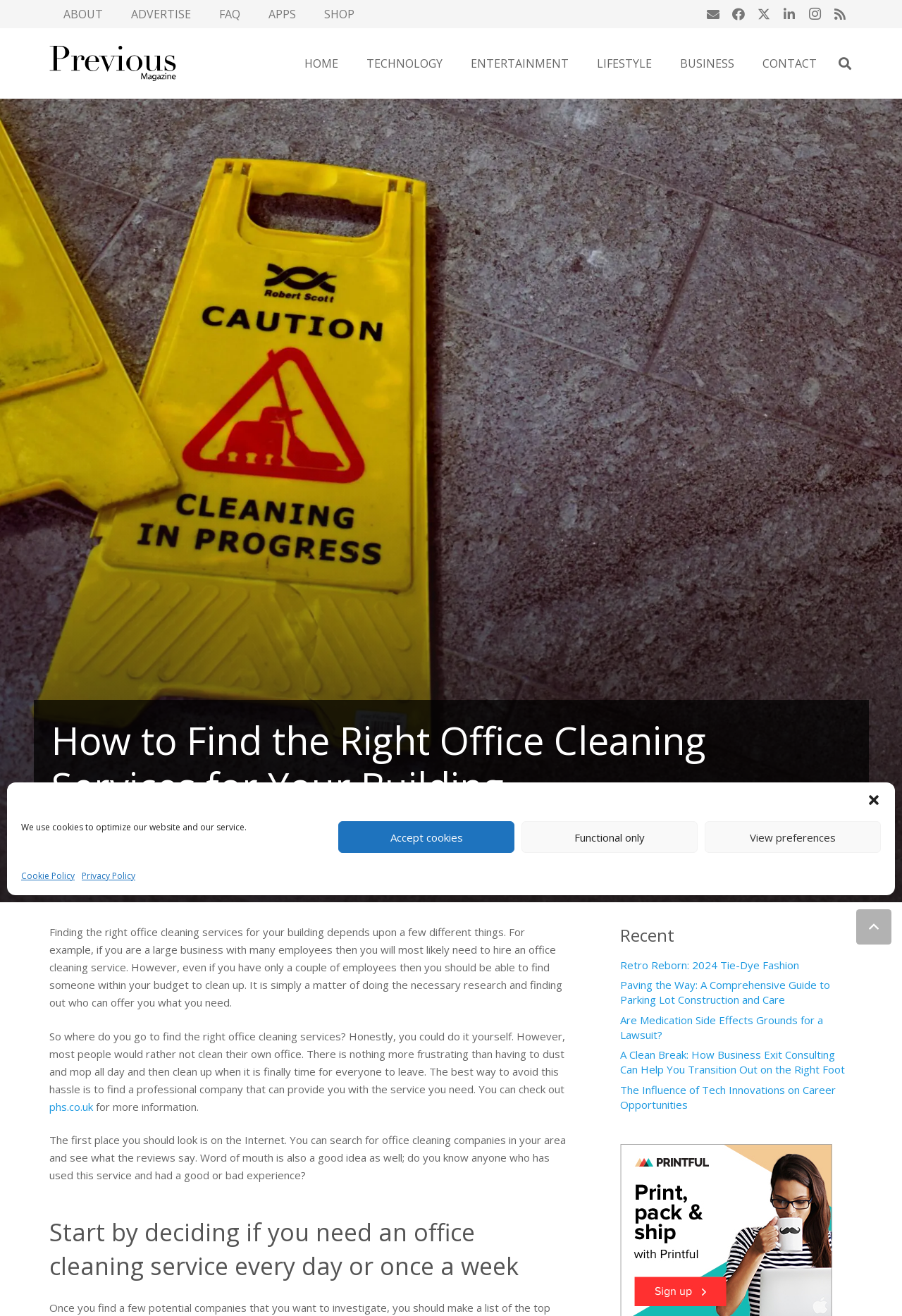Based on the element description Retro Reborn: 2024 Tie-Dye Fashion, identify the bounding box of the UI element in the given webpage screenshot. The coordinates should be in the format (top-left x, top-left y, bottom-right x, bottom-right y) and must be between 0 and 1.

[0.688, 0.728, 0.886, 0.738]